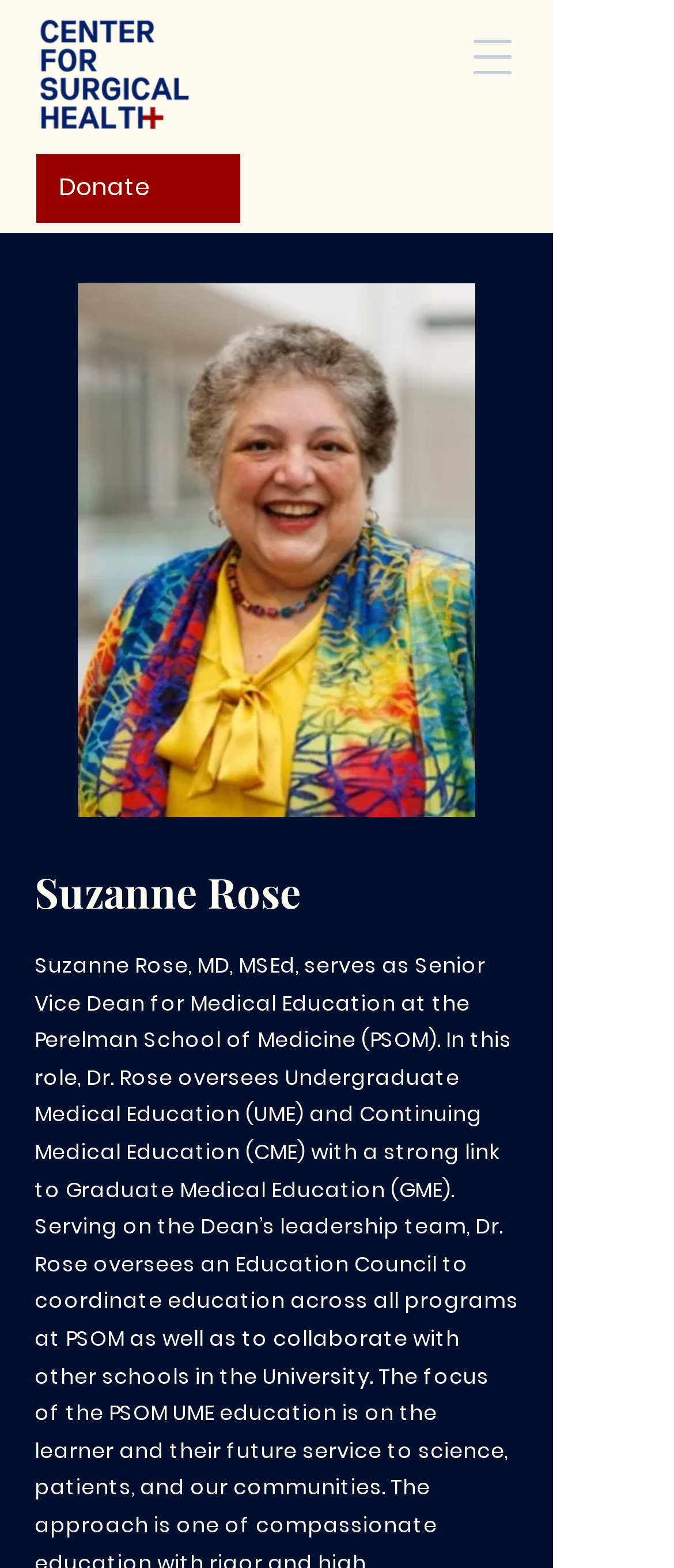Using the webpage screenshot, locate the HTML element that fits the following description and provide its bounding box: "Donate".

[0.051, 0.097, 0.359, 0.143]